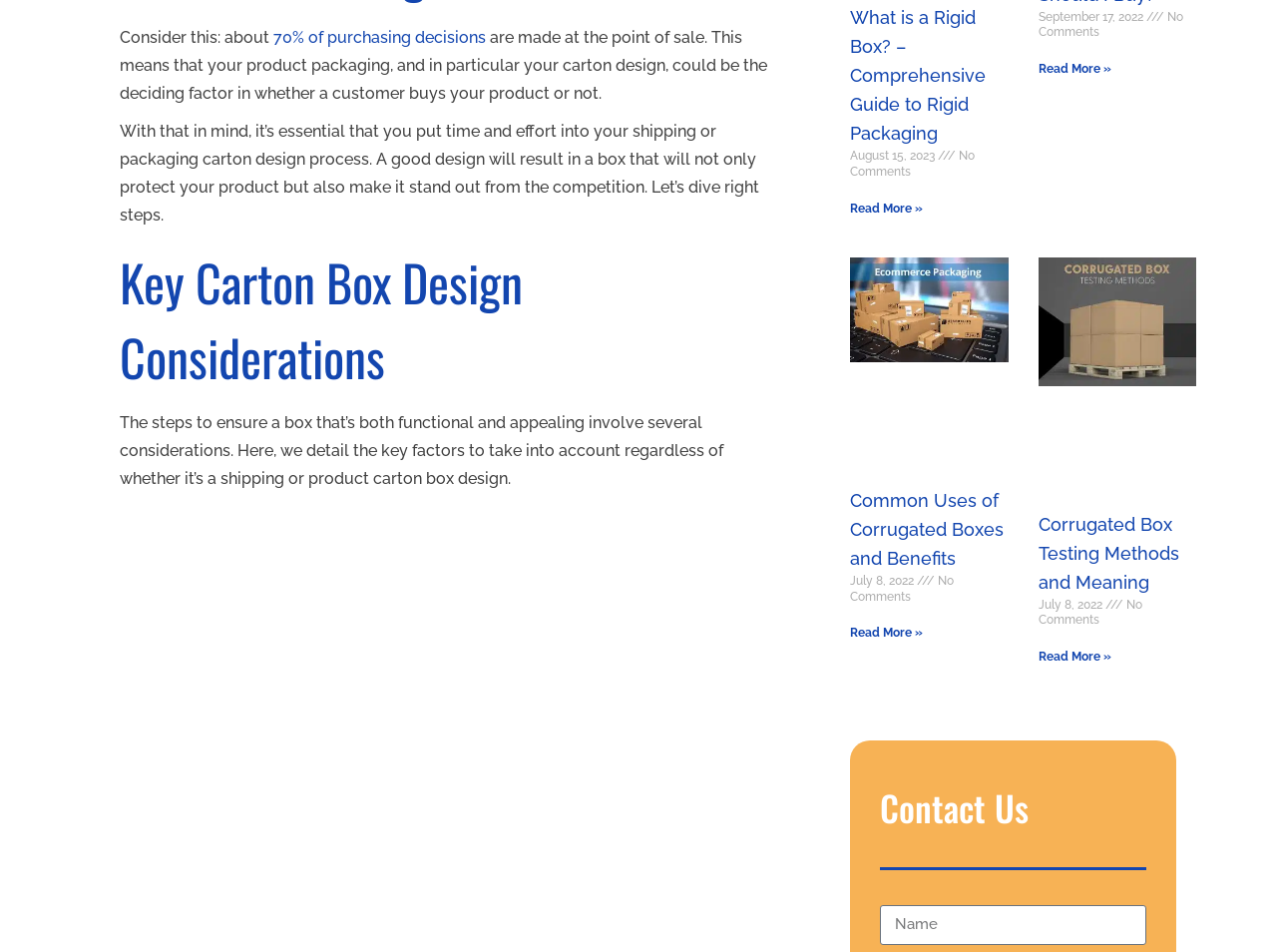Please identify the bounding box coordinates of the area I need to click to accomplish the following instruction: "Enter your name in the contact form".

[0.689, 0.95, 0.898, 0.992]